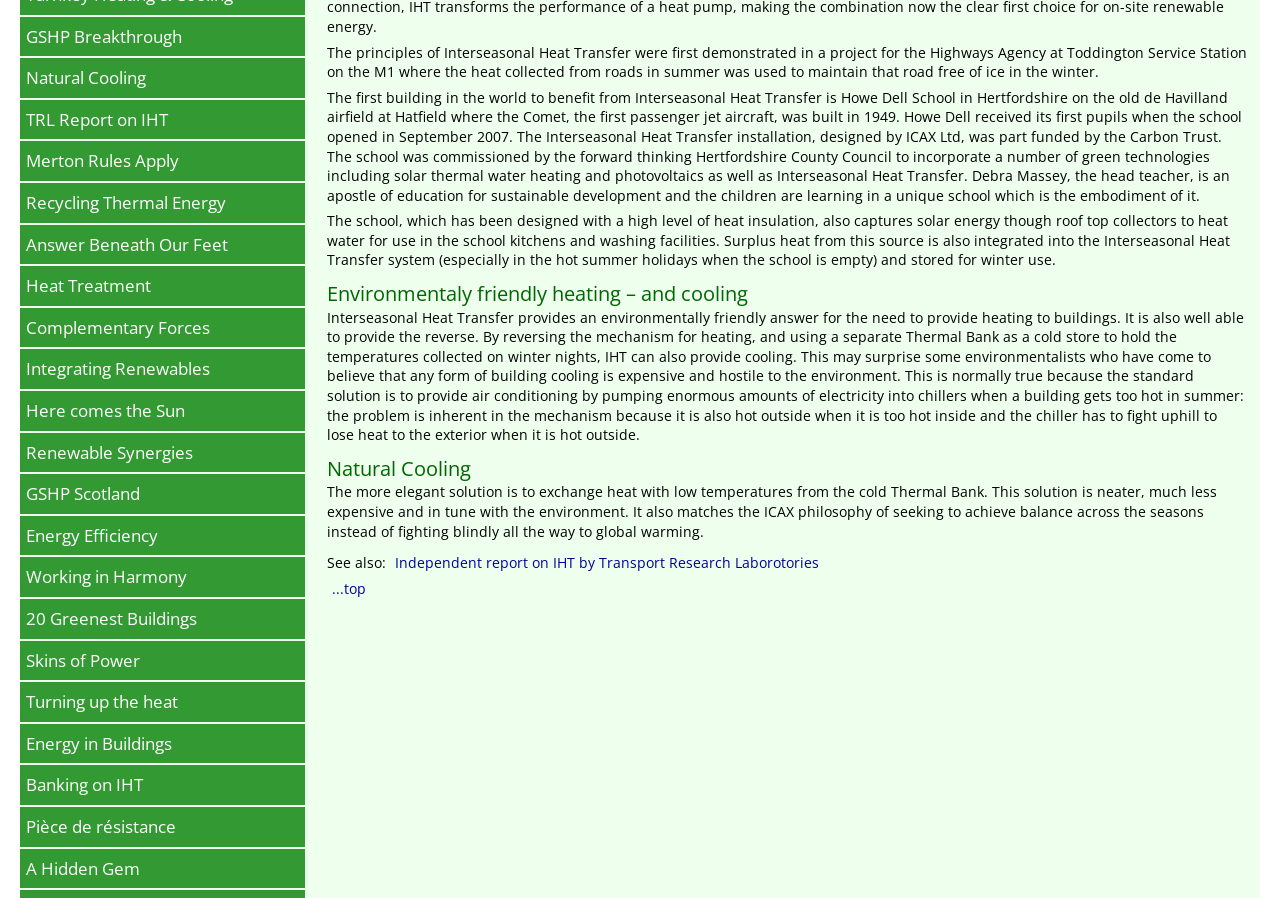Find the bounding box coordinates for the area that should be clicked to accomplish the instruction: "Go back to top".

[0.255, 0.644, 0.289, 0.666]